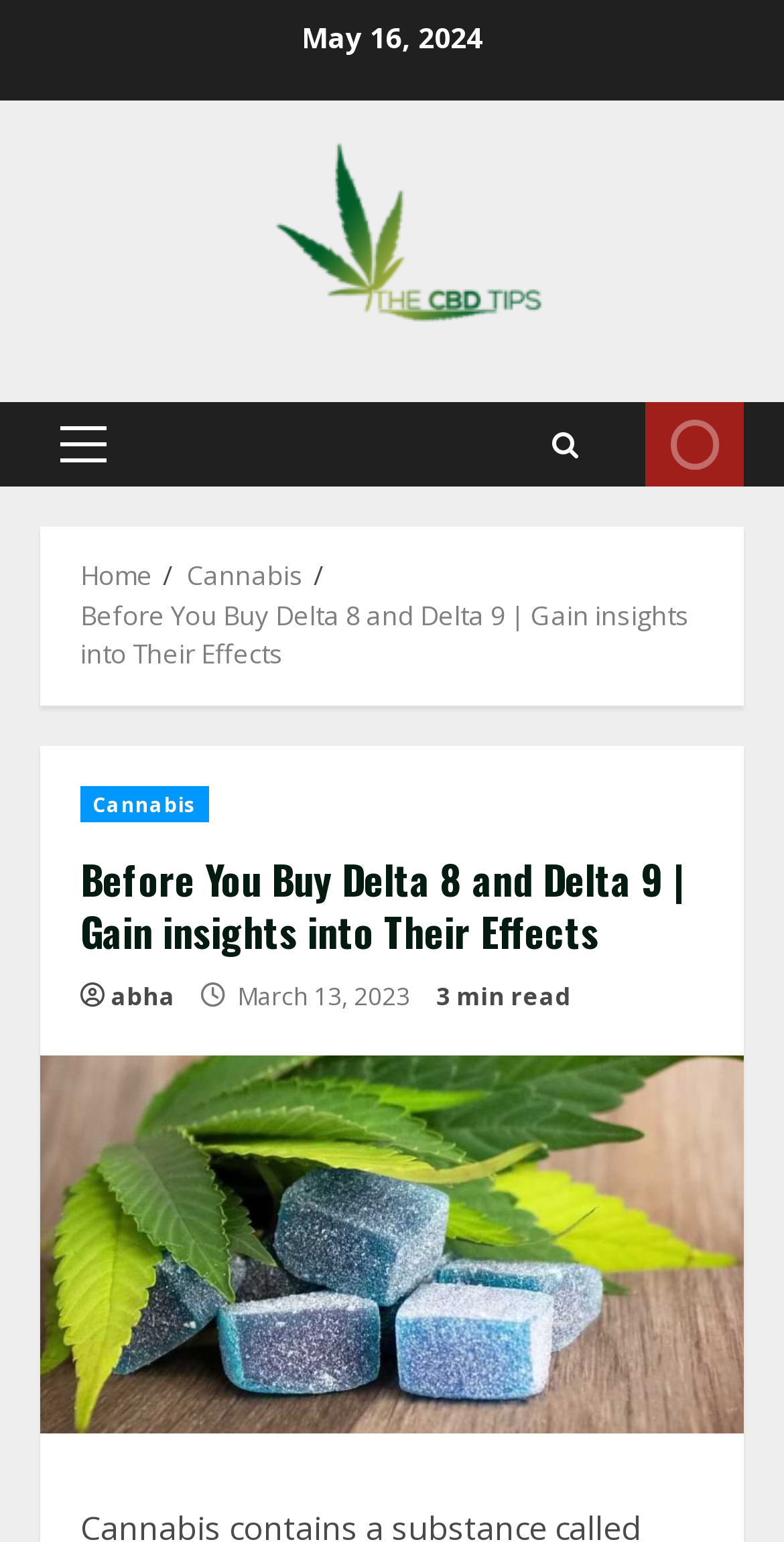Determine the bounding box coordinates of the element that should be clicked to execute the following command: "Go to the 'Home' page".

[0.103, 0.361, 0.195, 0.385]